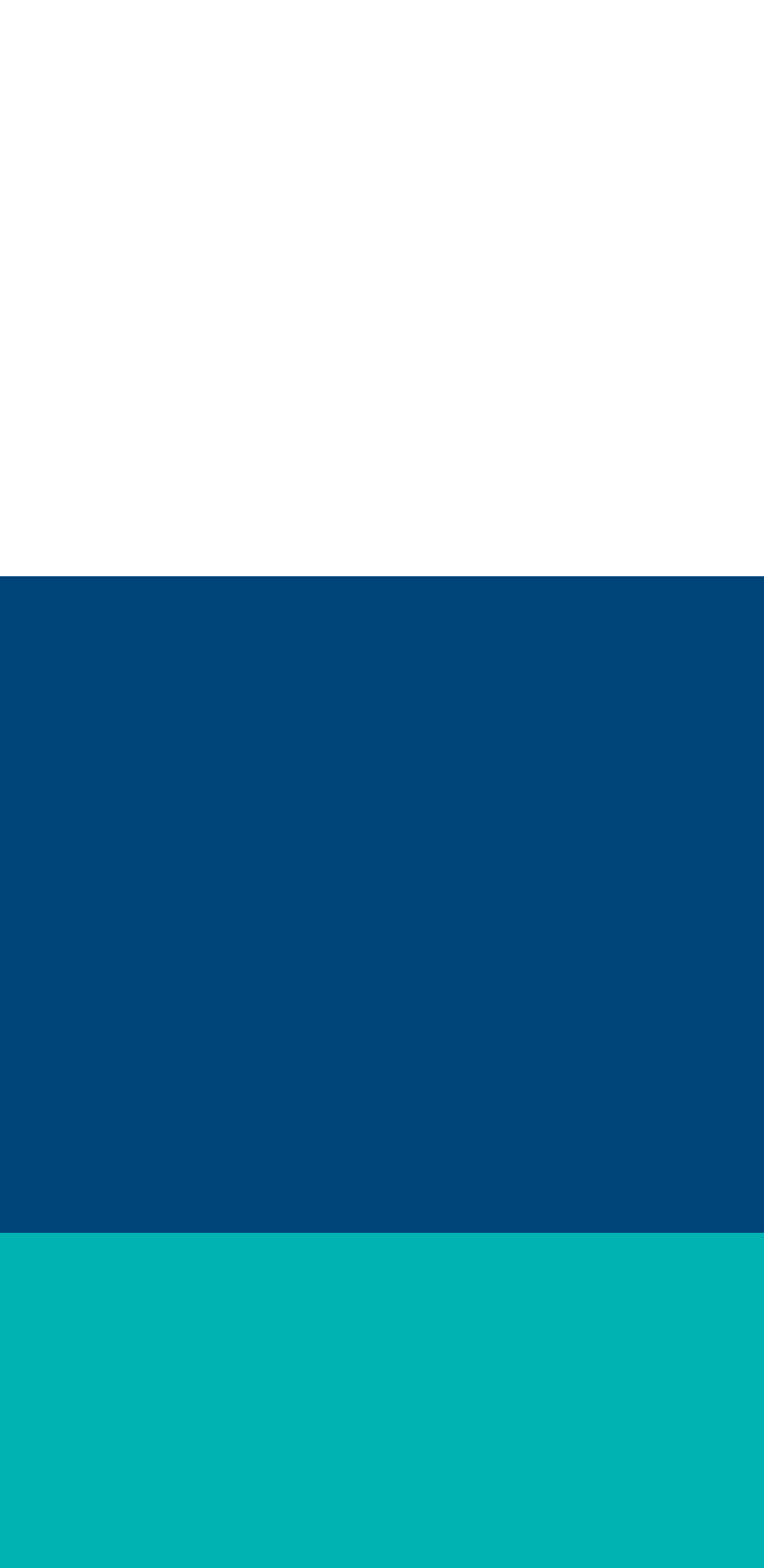What is the foundation's federal tax ID number?
Give a detailed and exhaustive answer to the question.

I found the federal tax ID number by reading the text at the bottom of the webpage, which states 'A 501(c)(3) not-for-profit corporation/Federal Tax ID# 59-1361955'.